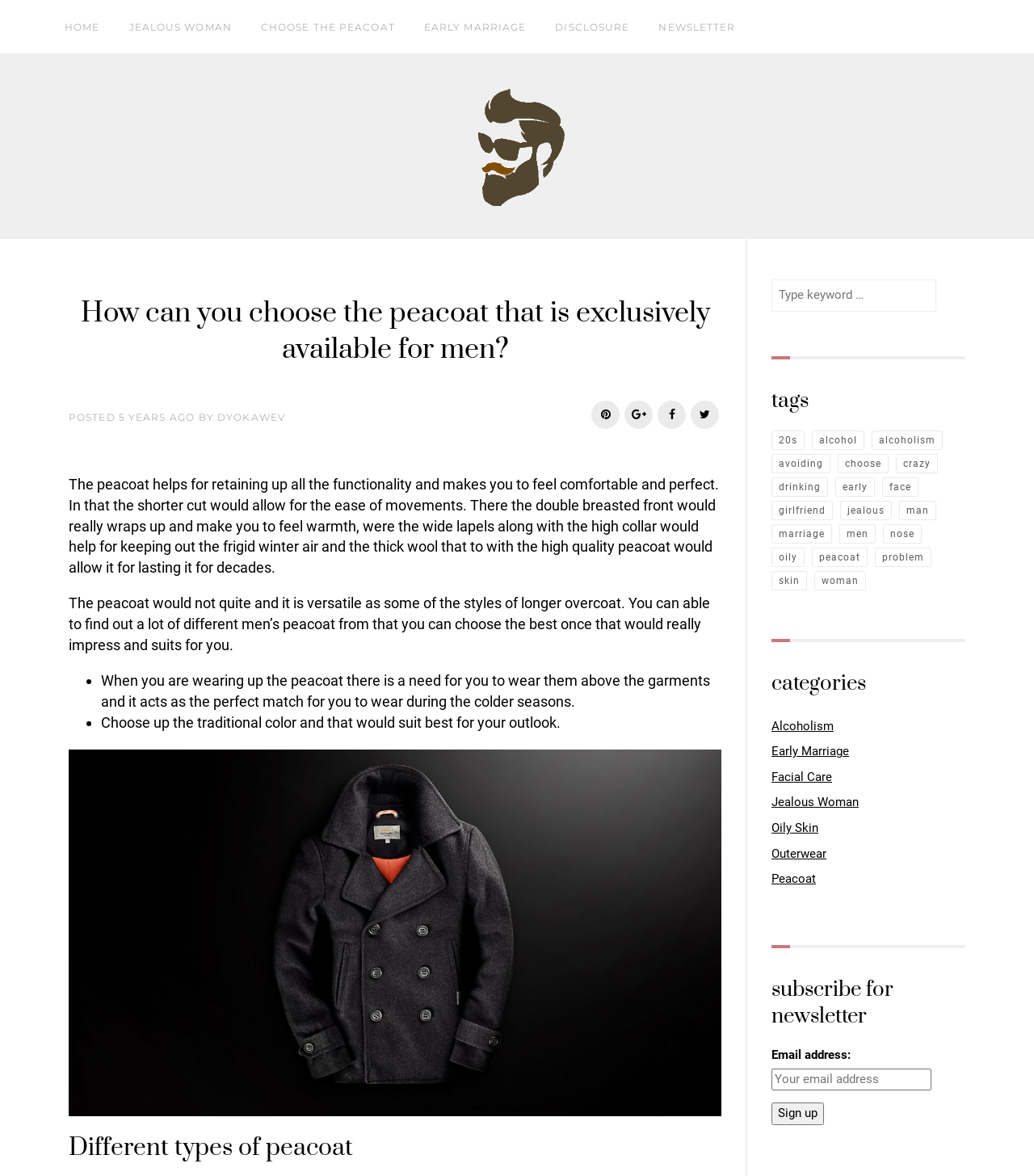Provide the bounding box coordinates for the area that should be clicked to complete the instruction: "Subscribe for the newsletter".

[0.746, 0.908, 0.901, 0.927]